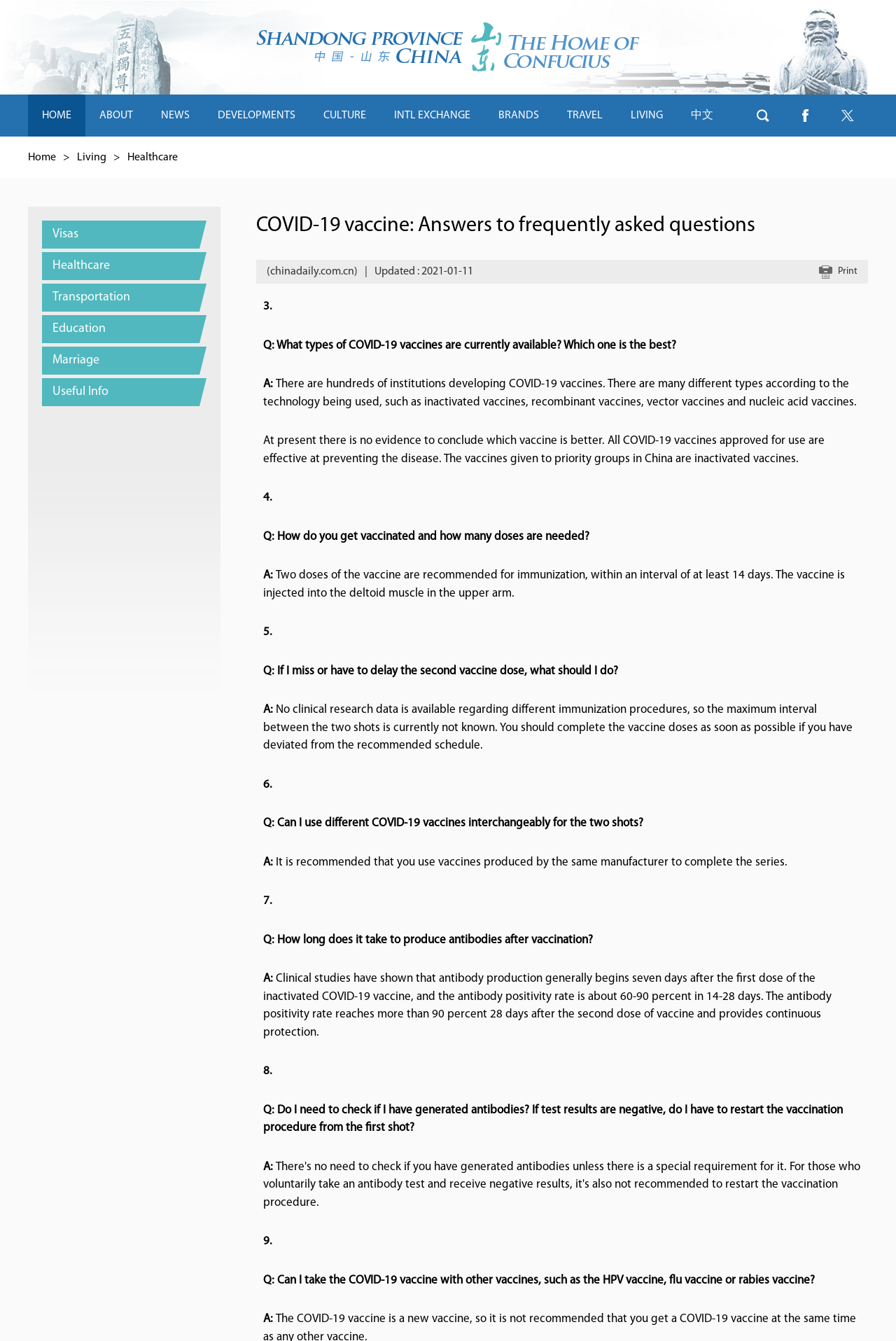Elaborate on the different components and information displayed on the webpage.

This webpage provides answers to frequently asked questions about COVID-19 vaccines. At the top, there is a heading with the title "COVID-19 vaccine: Answers to frequently asked questions" and a link to the homepage. Below this, there is a navigation menu with links to various sections, including "HOME", "ABOUT", "NEWS", and others.

On the left side of the page, there is a secondary navigation menu with links to "Home", "Living", "Healthcare", and other categories. Below this, there are links to specific topics, such as "Visas", "Transportation", and "Education", each with an arrow indicating a dropdown menu.

The main content of the page is divided into sections, each with a question and answer about COVID-19 vaccines. There are nine questions in total, with topics including the types of COVID-19 vaccines available, how to get vaccinated, and what to do if you miss or delay the second vaccine dose. Each question is numbered and followed by a detailed answer.

At the top right corner of the page, there are links to social media platforms, including Facebook and Twitter, as well as a search button. At the bottom of the page, there is a link to print the content and an updated date of January 11, 2021.